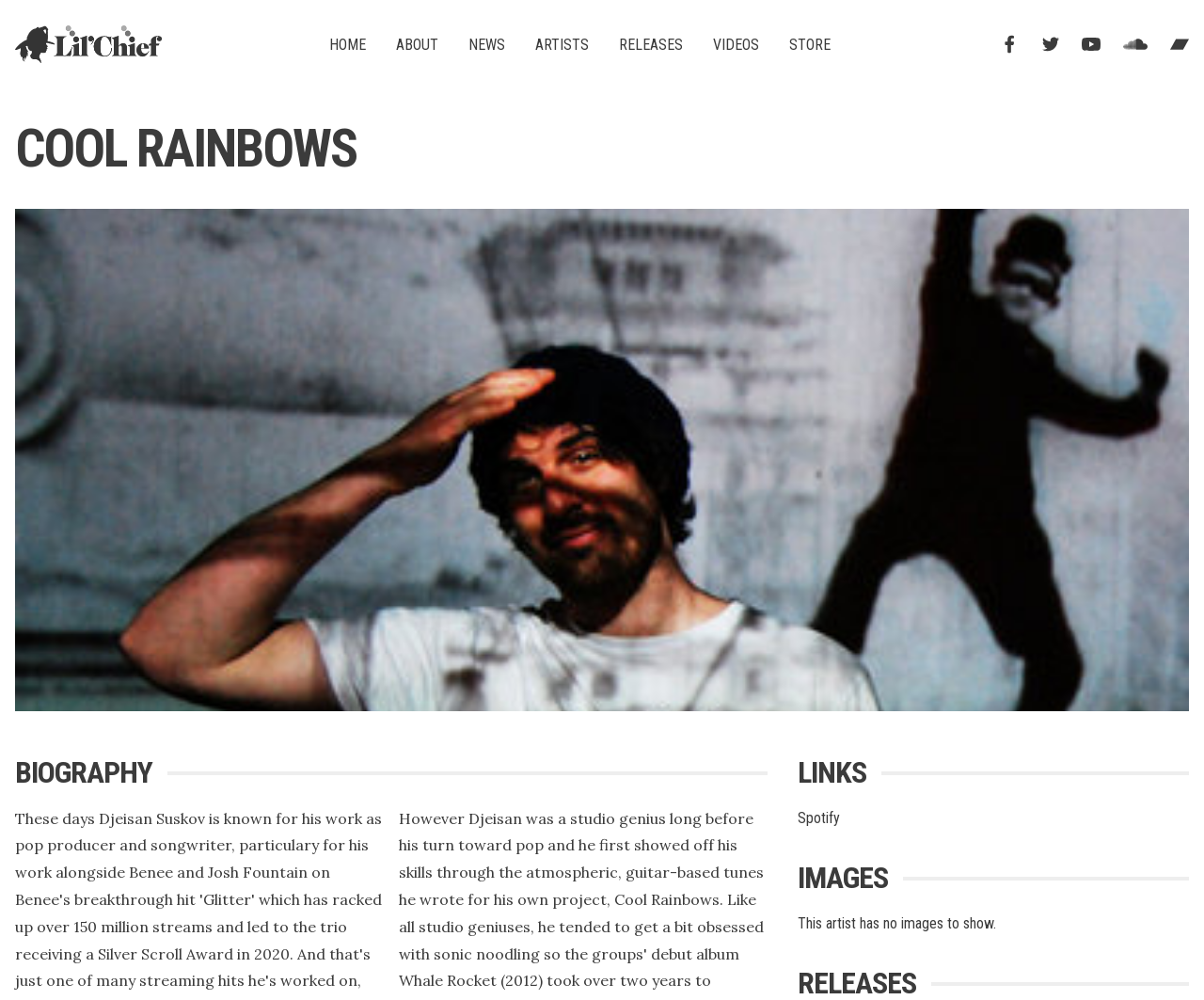Is there an image on the webpage?
Please ensure your answer to the question is detailed and covers all necessary aspects.

I checked the webpage and found that there is a message saying 'This artist has no images to show.', which indicates that there are no images on the webpage.